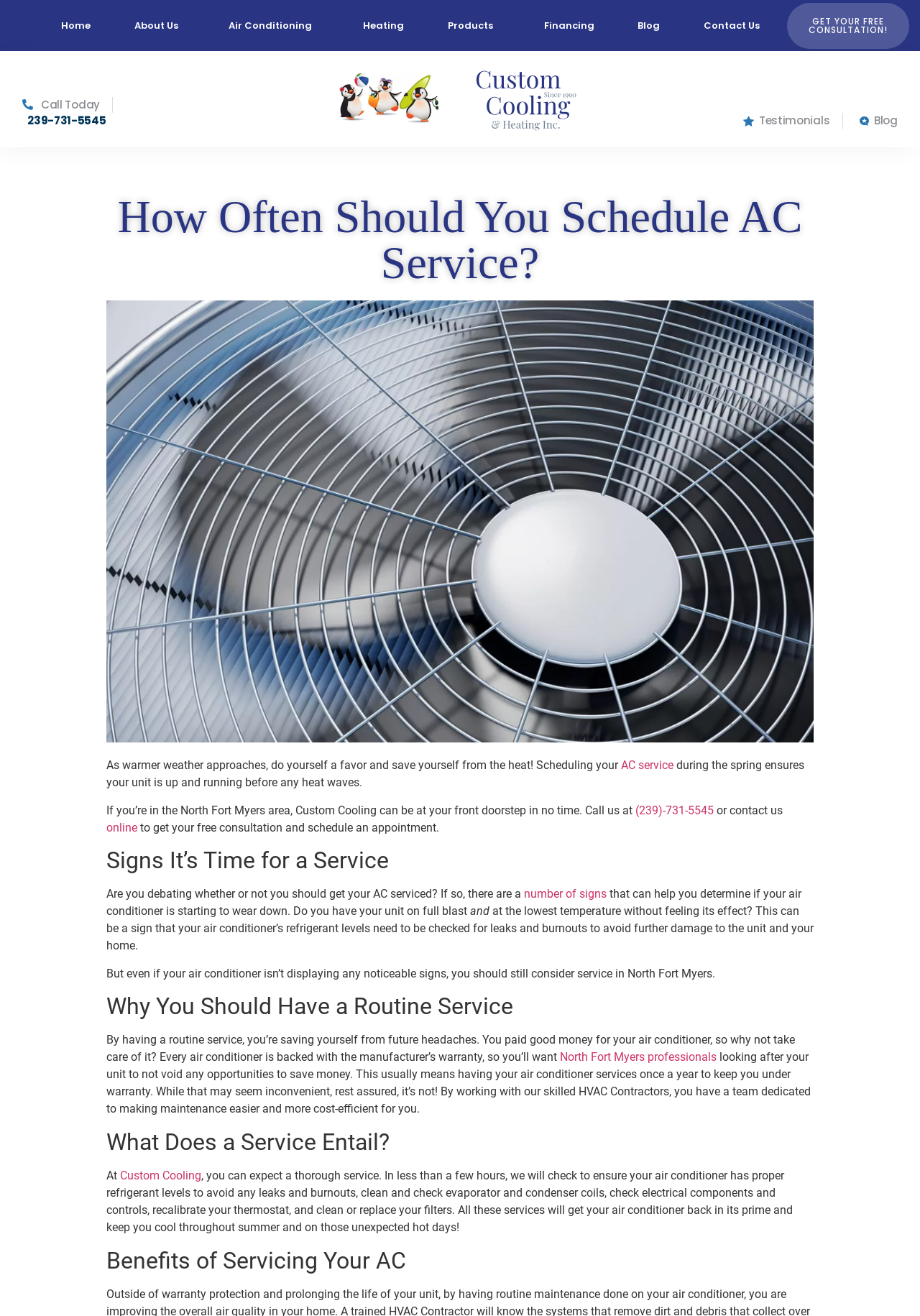Determine the bounding box coordinates of the clickable element to achieve the following action: 'Get a free consultation'. Provide the coordinates as four float values between 0 and 1, formatted as [left, top, right, bottom].

[0.855, 0.002, 0.988, 0.037]